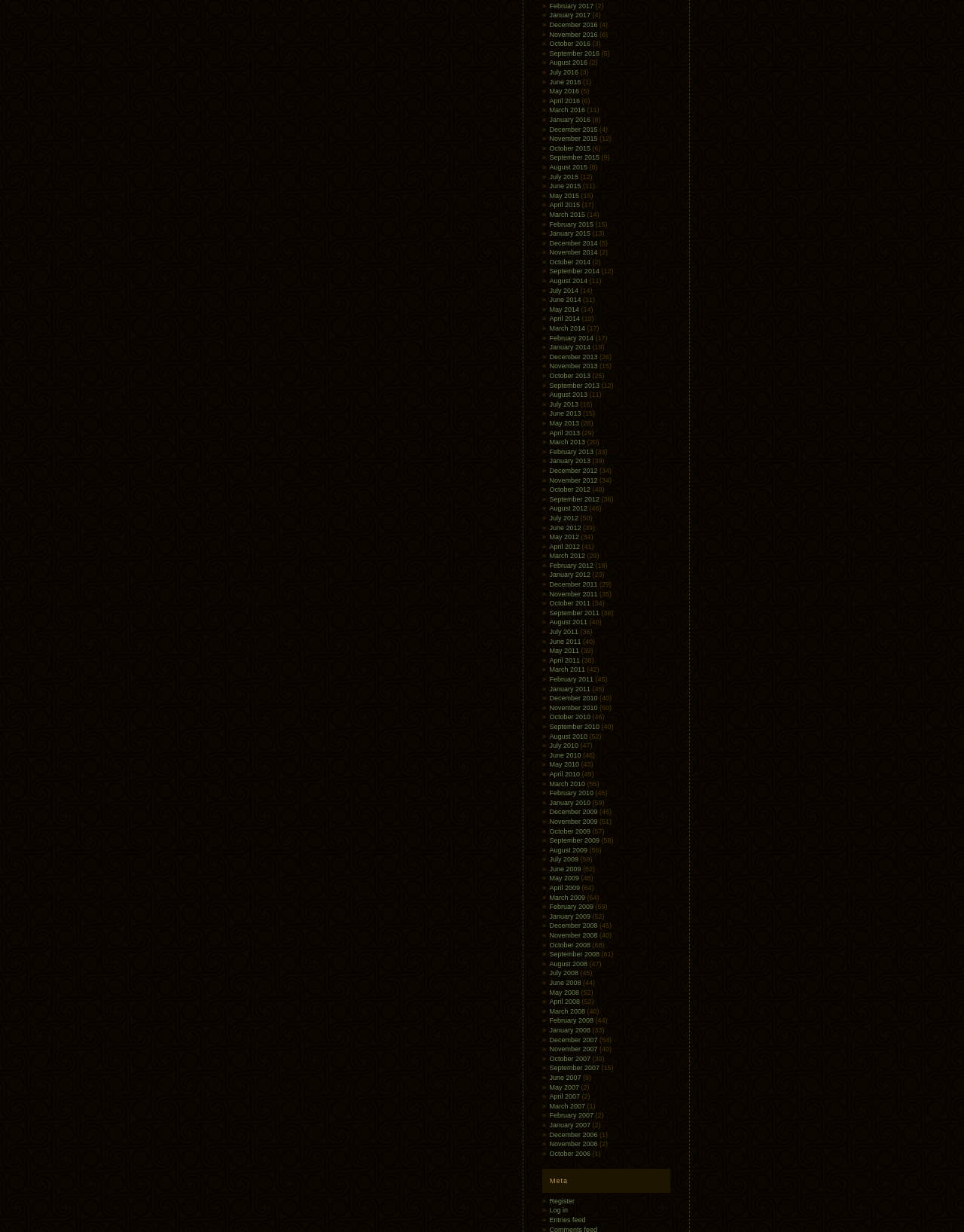How many links are there for 2016?
Could you answer the question with a detailed and thorough explanation?

I counted the number of links for each month in 2016 and found that there are 12 links in total.